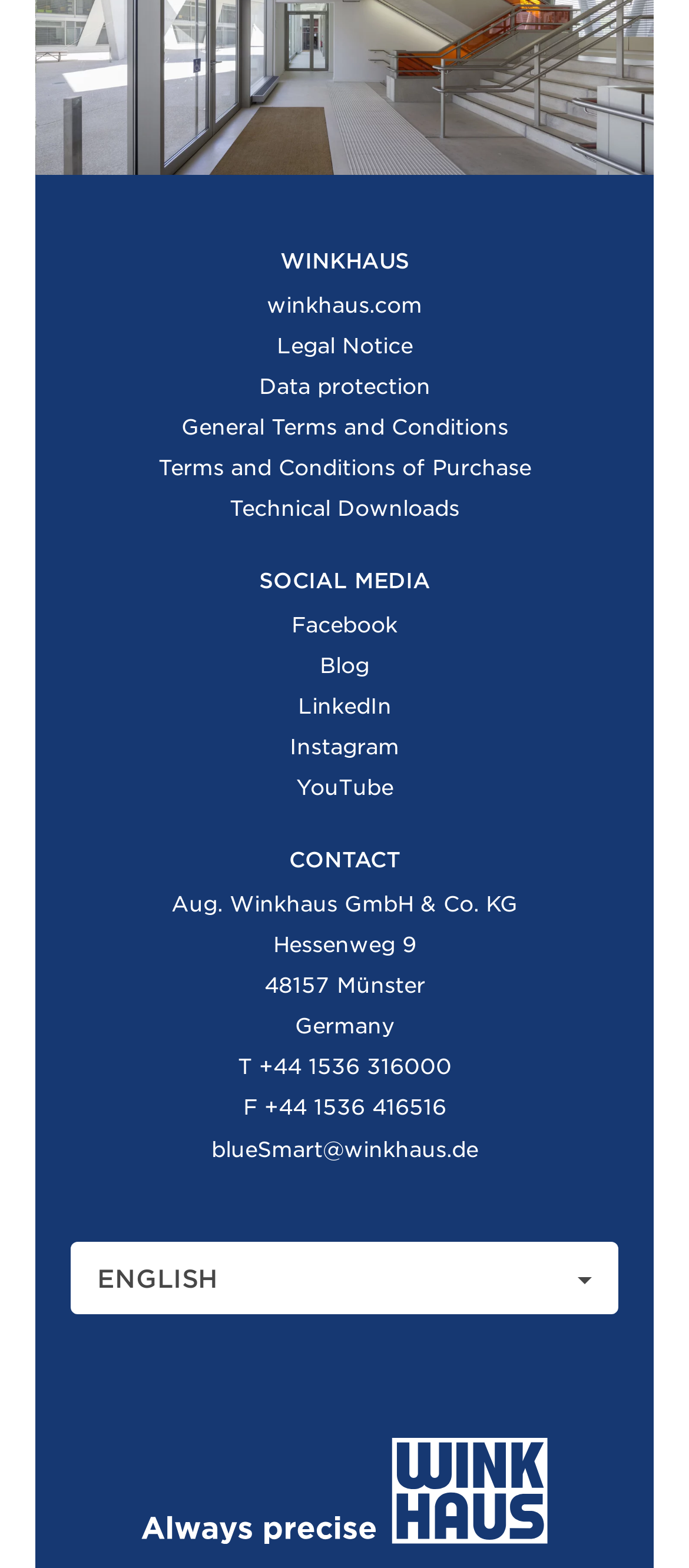What language option is available?
Answer the question with a single word or phrase, referring to the image.

ENGLISH